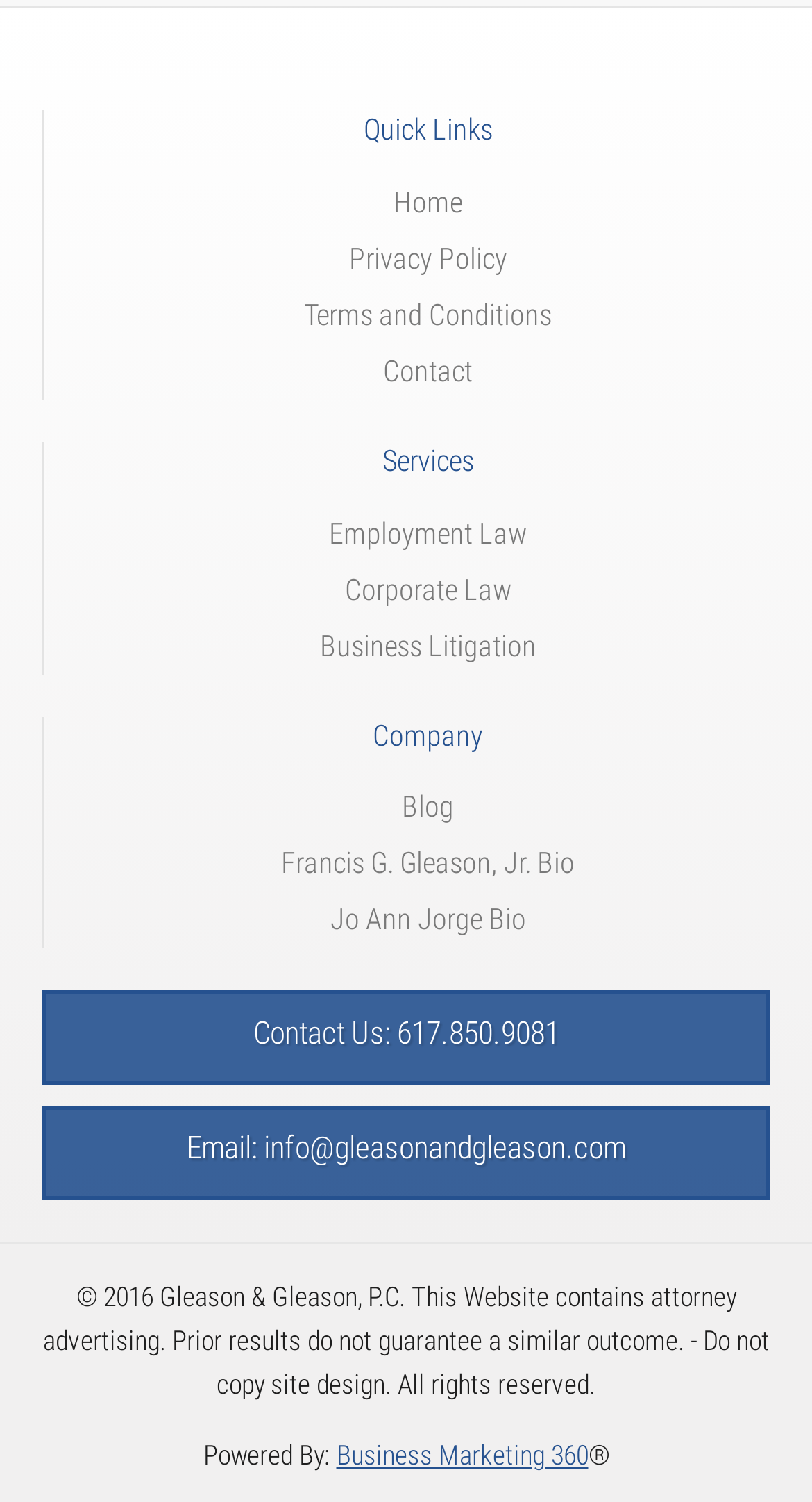Can you specify the bounding box coordinates of the area that needs to be clicked to fulfill the following instruction: "read Francis G. Gleason, Jr. bio"?

[0.105, 0.557, 0.949, 0.594]